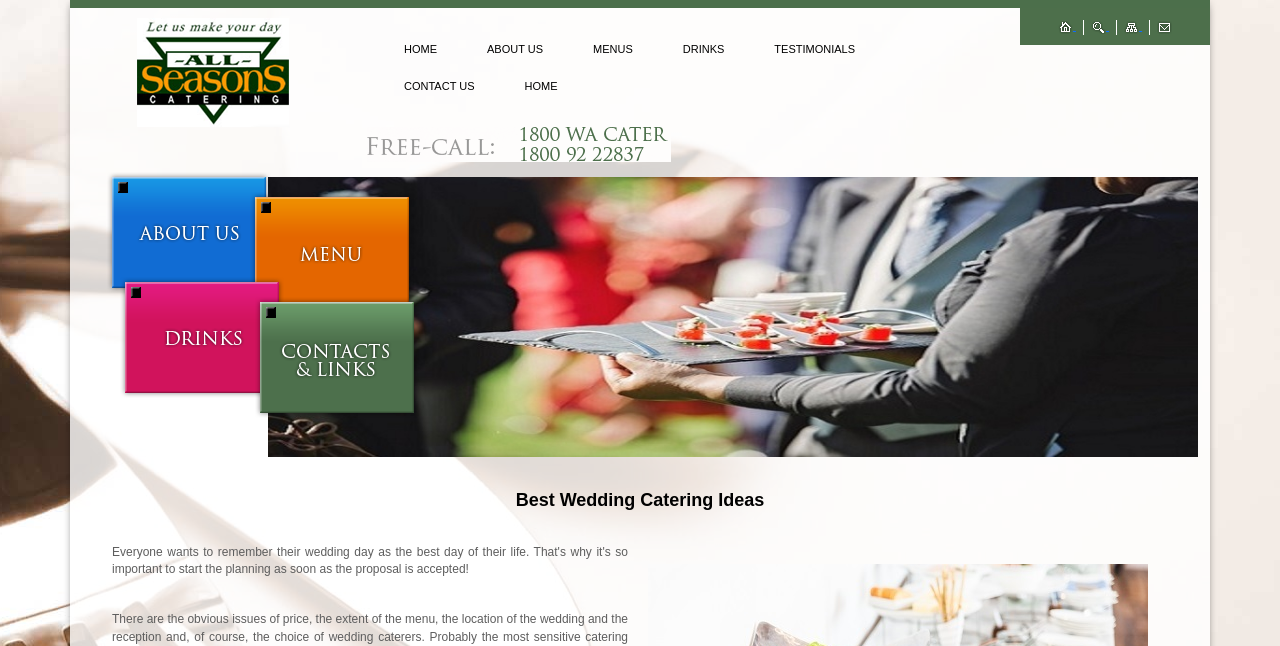Please identify the bounding box coordinates of where to click in order to follow the instruction: "explore 'MENUS'".

[0.444, 0.048, 0.514, 0.104]